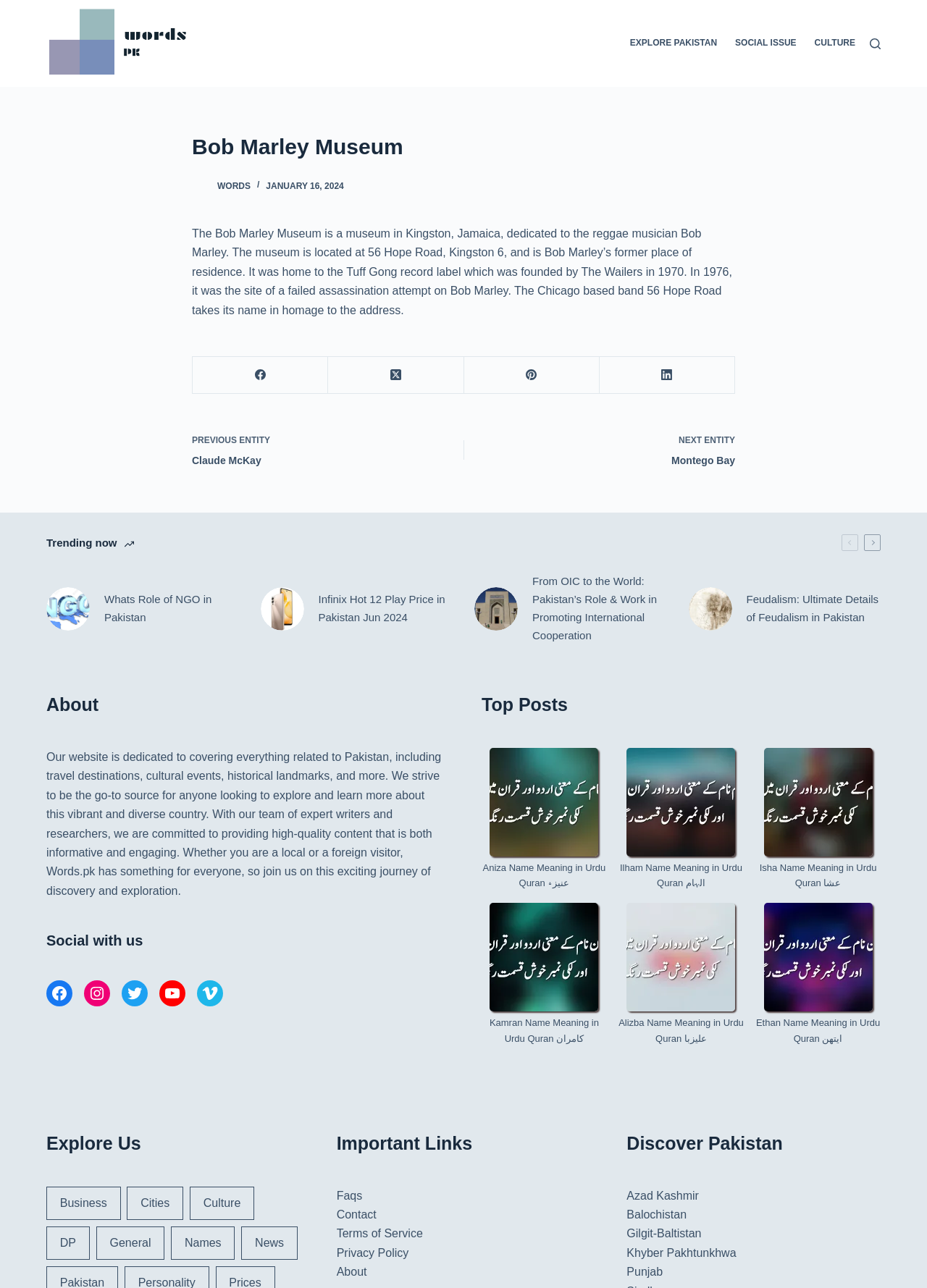Please determine the bounding box coordinates for the element with the description: "Names".

[0.184, 0.952, 0.253, 0.978]